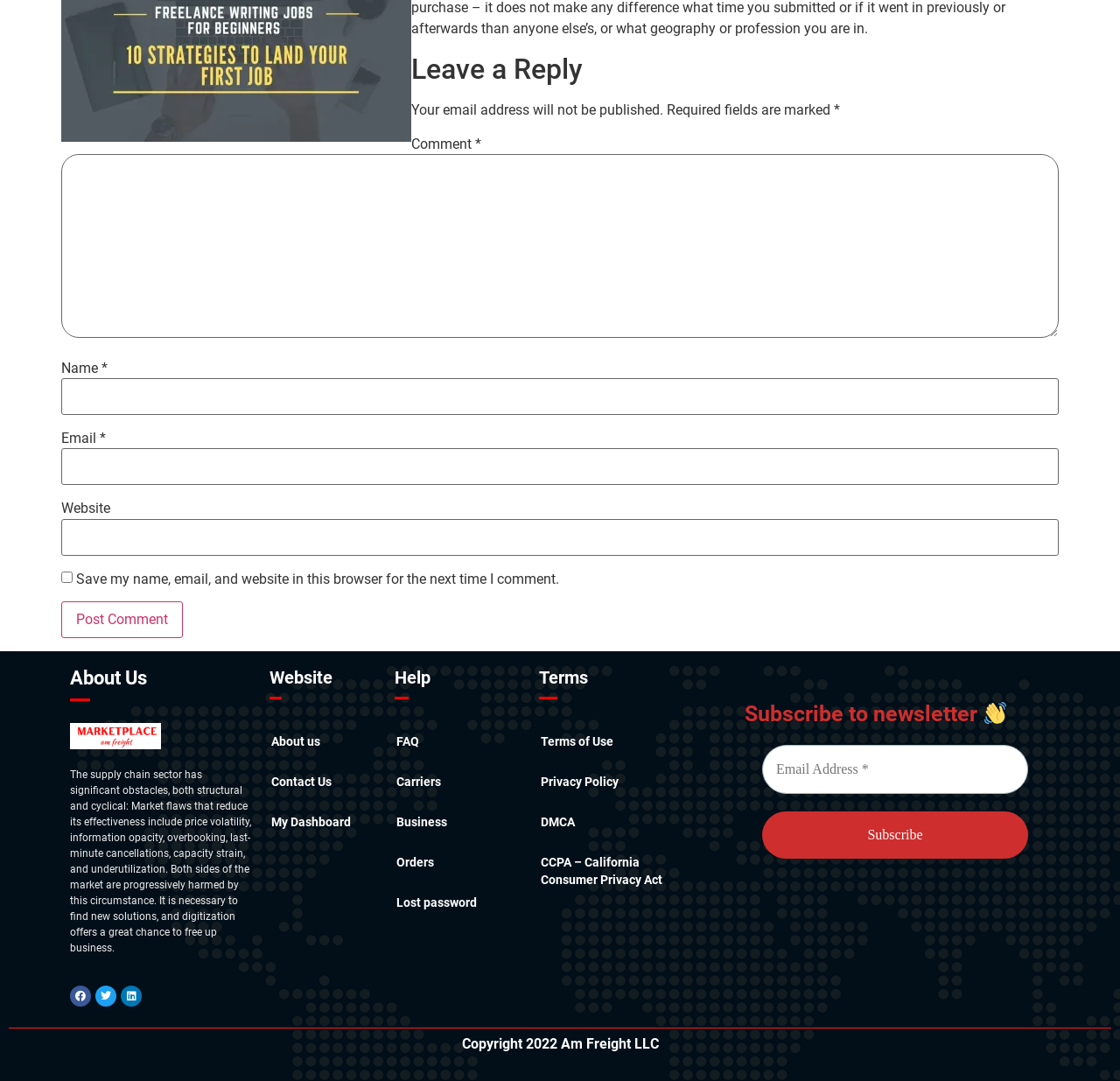Please determine the bounding box coordinates of the element to click in order to execute the following instruction: "Visit About Us page". The coordinates should be four float numbers between 0 and 1, specified as [left, top, right, bottom].

[0.062, 0.669, 0.225, 0.693]